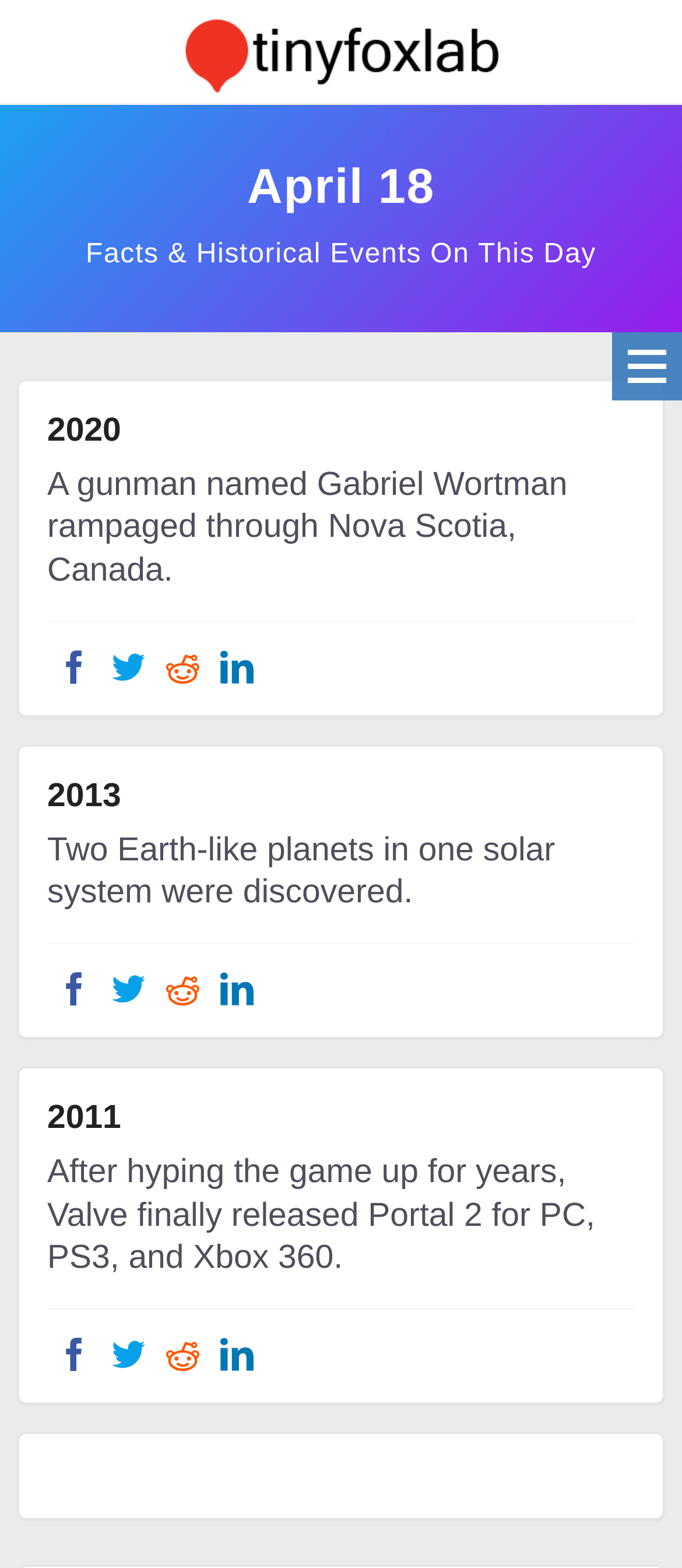Please find the bounding box for the UI component described as follows: "parent_node: Prototype Development".

None